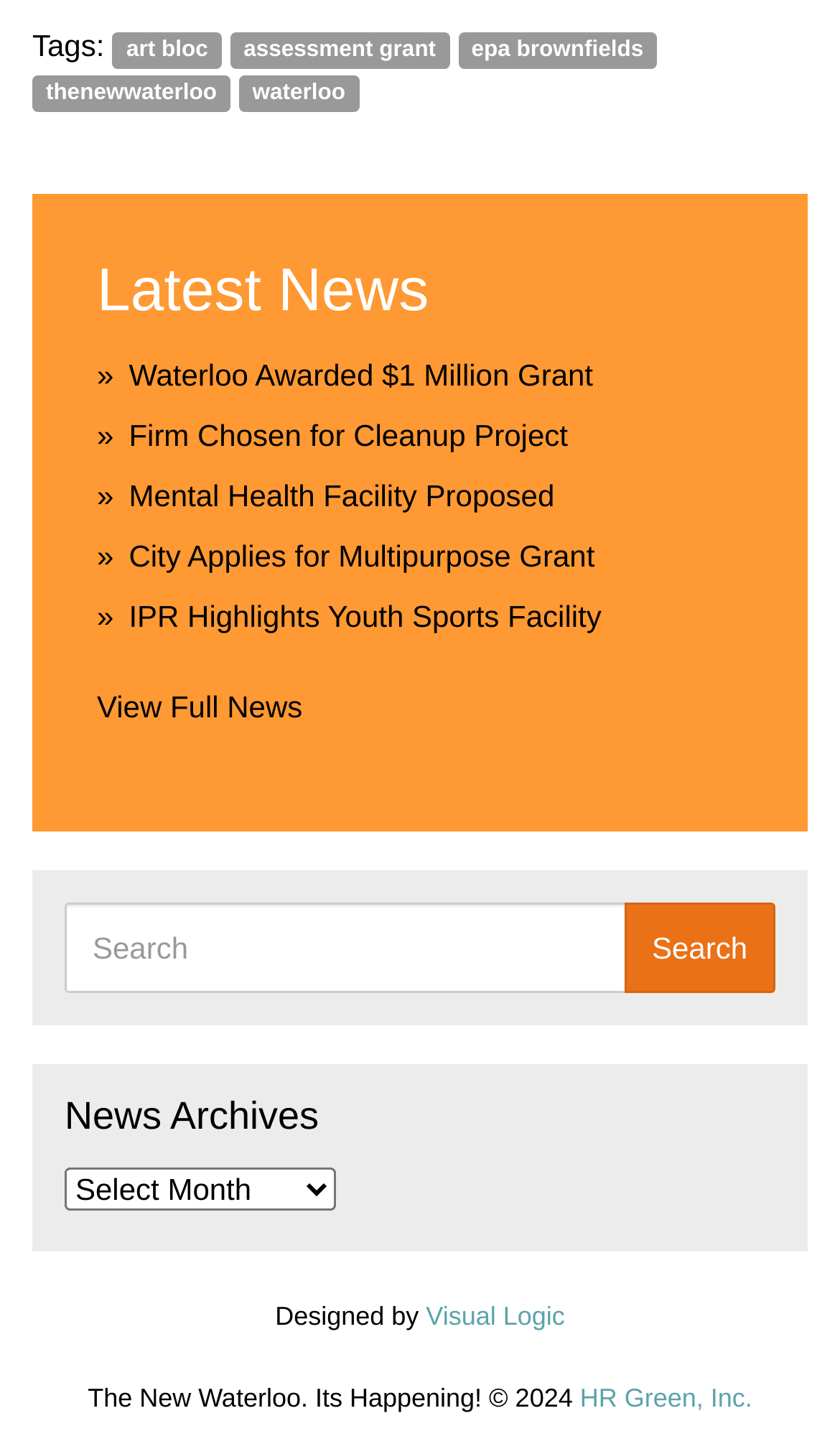Please indicate the bounding box coordinates of the element's region to be clicked to achieve the instruction: "browse news archives". Provide the coordinates as four float numbers between 0 and 1, i.e., [left, top, right, bottom].

[0.077, 0.802, 0.4, 0.832]